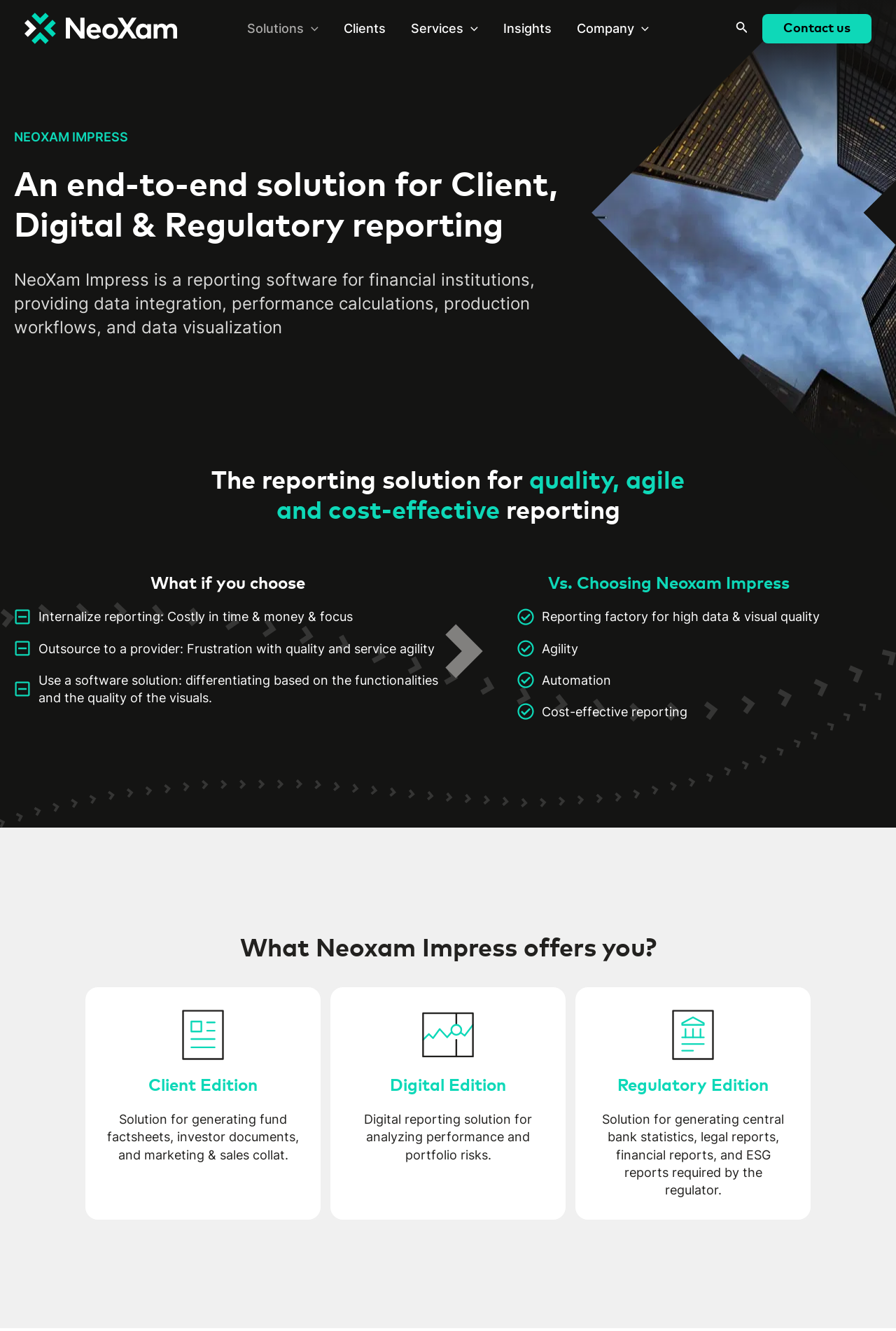Please identify the bounding box coordinates of the element's region that I should click in order to complete the following instruction: "Learn more about the Client Edition". The bounding box coordinates consist of four float numbers between 0 and 1, i.e., [left, top, right, bottom].

[0.119, 0.809, 0.334, 0.824]